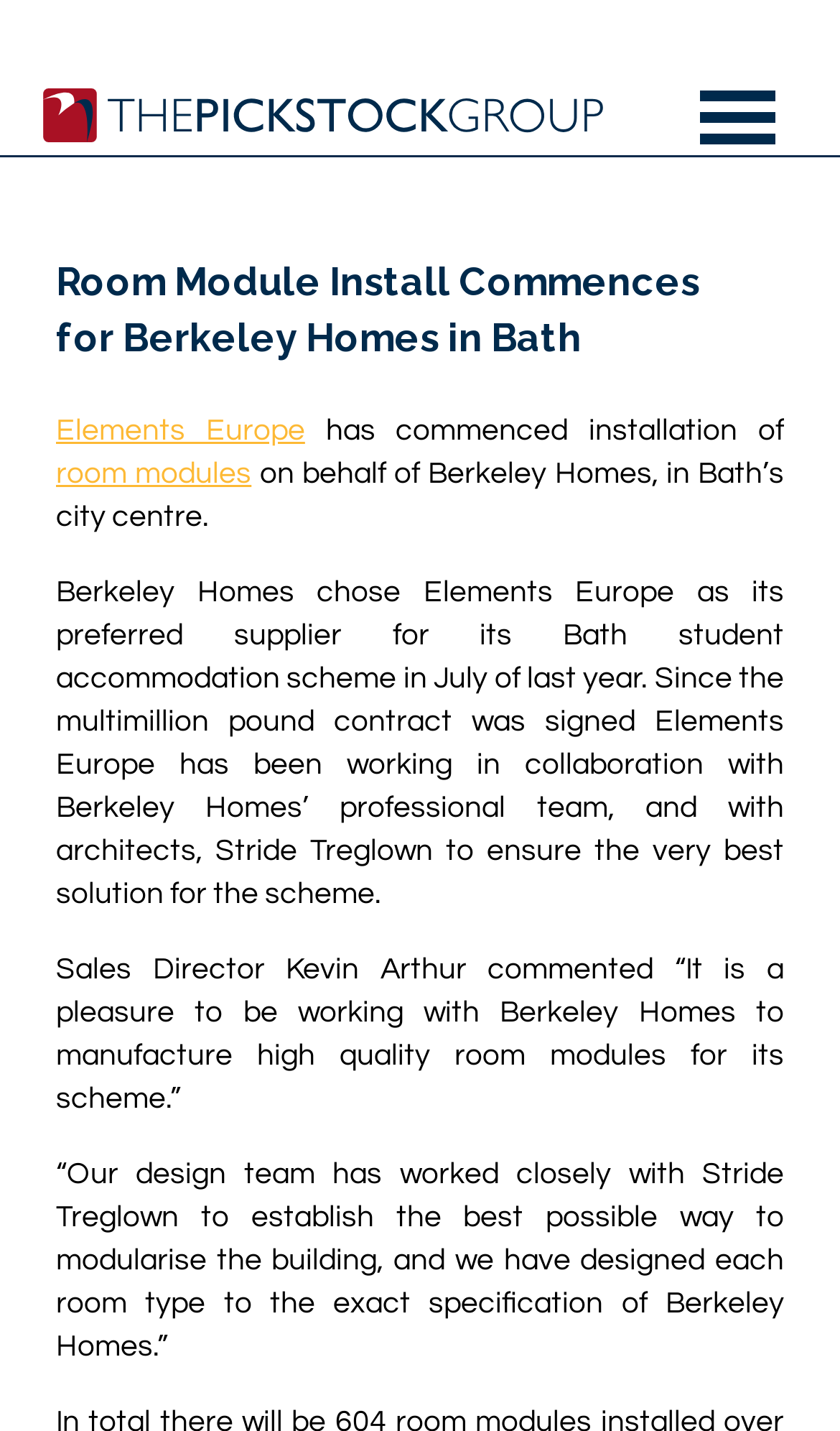Write a detailed summary of the webpage.

The webpage is about Elements Europe's installation of room modules for Berkeley Homes in Bath's city centre. At the top of the page, there is a header section with two links on the left and right sides, respectively. Below the header, there is a main heading that reads "Room Module Install Commences for Berkeley Homes in Bath". 

Underneath the main heading, there is a section that provides more information about the project. It starts with a link to "Elements Europe", followed by a brief description of the project, which mentions the installation of room modules on behalf of Berkeley Homes. There is another link to "room modules" within this section. 

The project description continues below, explaining that Berkeley Homes chose Elements Europe as its preferred supplier for the Bath student accommodation scheme. This section also mentions the collaboration between Elements Europe, Berkeley Homes, and architects Stride Treglown to ensure the best solution for the scheme. 

Further down, there are two quotes from Sales Director Kevin Arthur, who comments on the pleasure of working with Berkeley Homes and the design process of modularizing the building to meet Berkeley Homes' specifications.